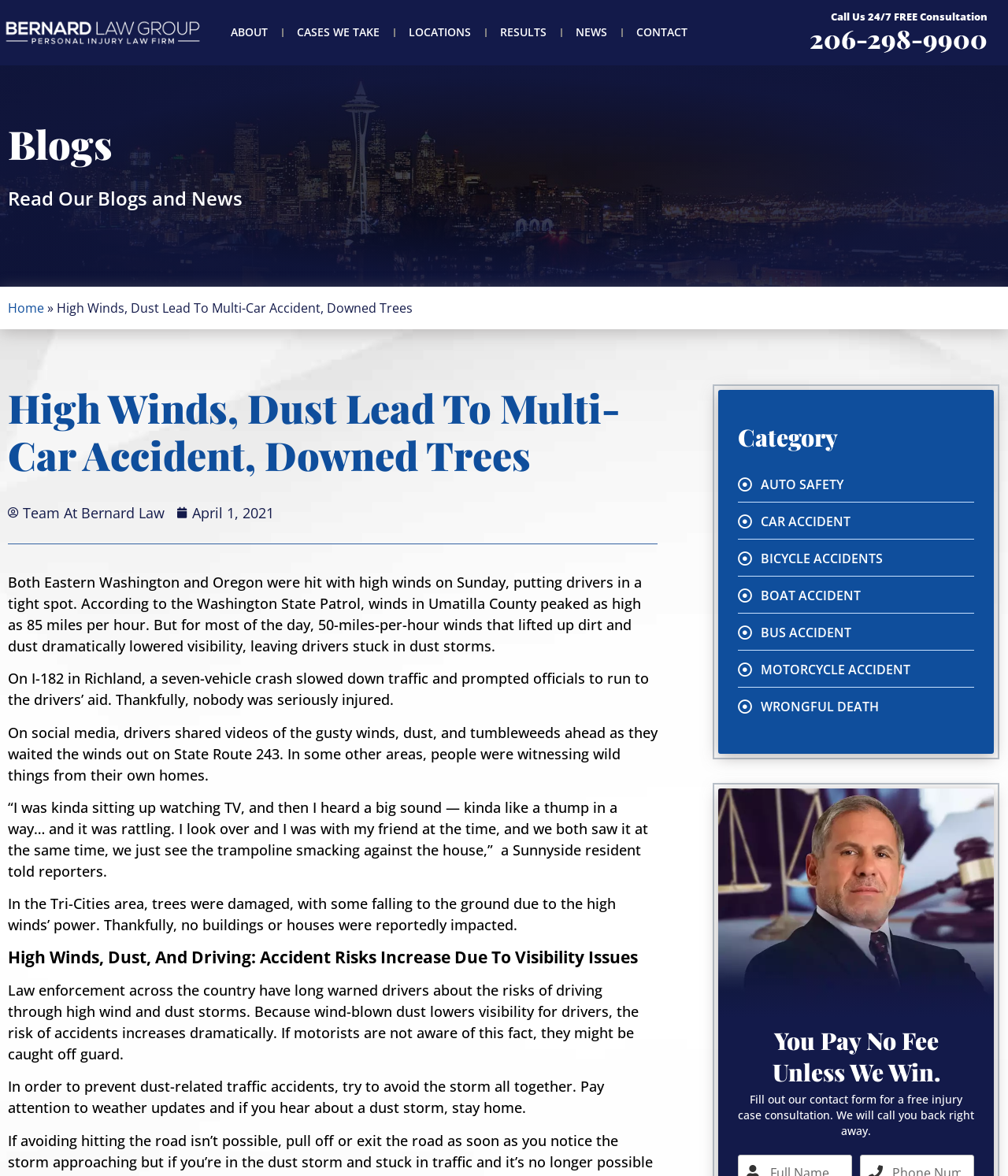Give a detailed account of the webpage, highlighting key information.

This webpage appears to be a news article or blog post from a law firm's website. At the top, there is a navigation menu with links to different sections of the website, including "ABOUT", "CASES WE TAKE", "LOCATIONS", "RESULTS", "NEWS", and "CONTACT". Below the navigation menu, there is a heading that reads "Call Us 24/7 FREE Consultation" with a phone number and a link to call.

On the left side of the page, there is a section with a heading "Read Our Blogs and News" and a link to "Home". Below this, there is a title "High Winds, Dust Lead To Multi-Car Accident, Downed Trees" which is also the title of the article.

The main content of the article is divided into several paragraphs, describing a recent incident of high winds and dust storms in Eastern Washington and Oregon, which led to a multi-car accident and downed trees. The article quotes a resident who witnessed a trampoline hitting their house due to the strong winds.

The article also discusses the risks of driving during high wind and dust storms, citing law enforcement warnings about the increased risk of accidents due to reduced visibility. It advises drivers to avoid driving during such storms and to stay informed about weather updates.

On the right side of the page, there is a section with links to different categories, including "AUTO SAFETY", "CAR ACCIDENT", "BICYCLE ACCIDENTS", and others. Below this, there is a heading "You Pay No Fee Unless We Win" and a call to action to fill out a contact form for a free injury case consultation.

Overall, the webpage appears to be a news article or blog post from a law firm's website, discussing a recent incident and providing information about the risks of driving during high wind and dust storms.